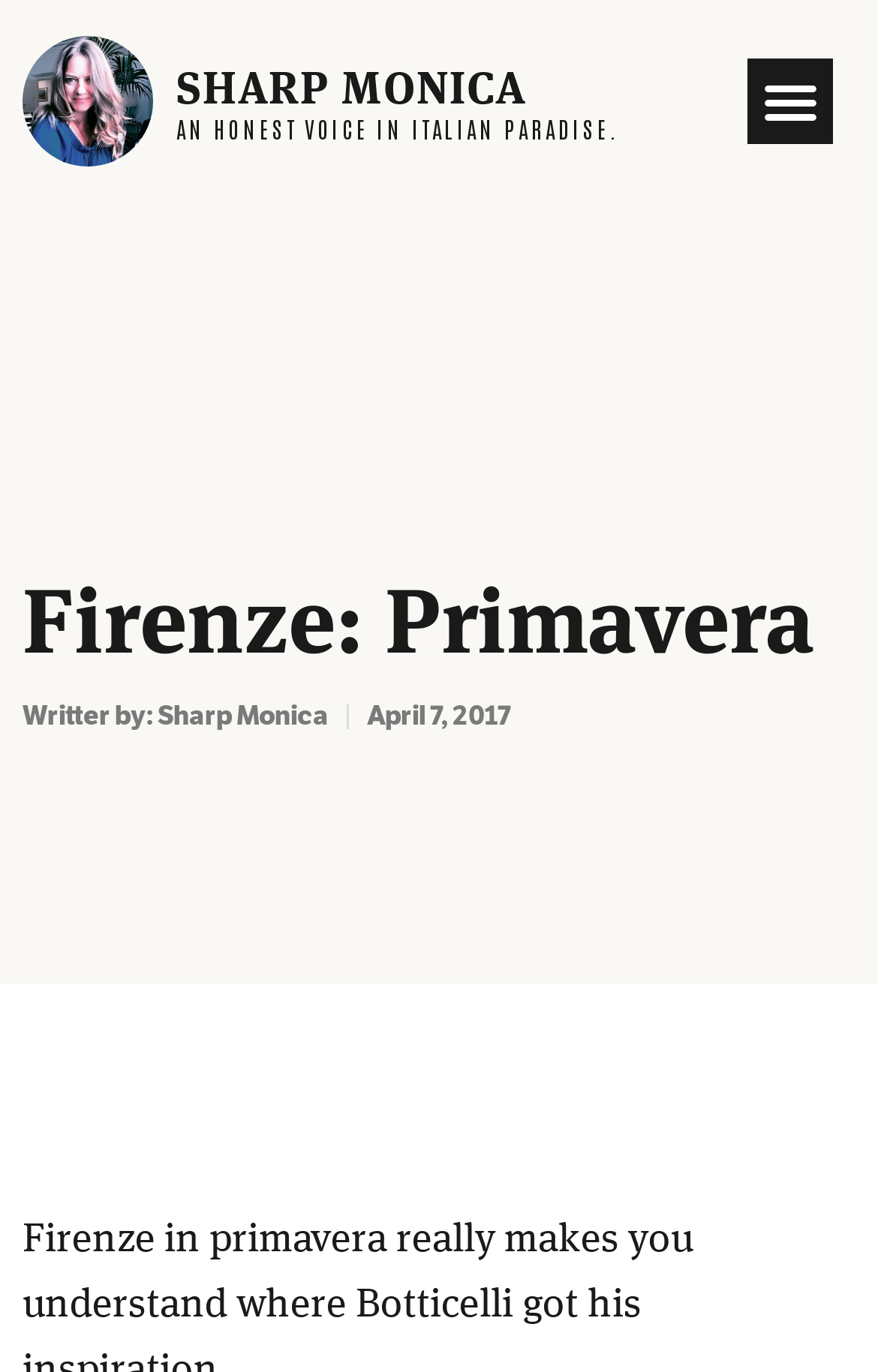Respond to the question below with a single word or phrase:
Is the menu toggle button expanded?

False